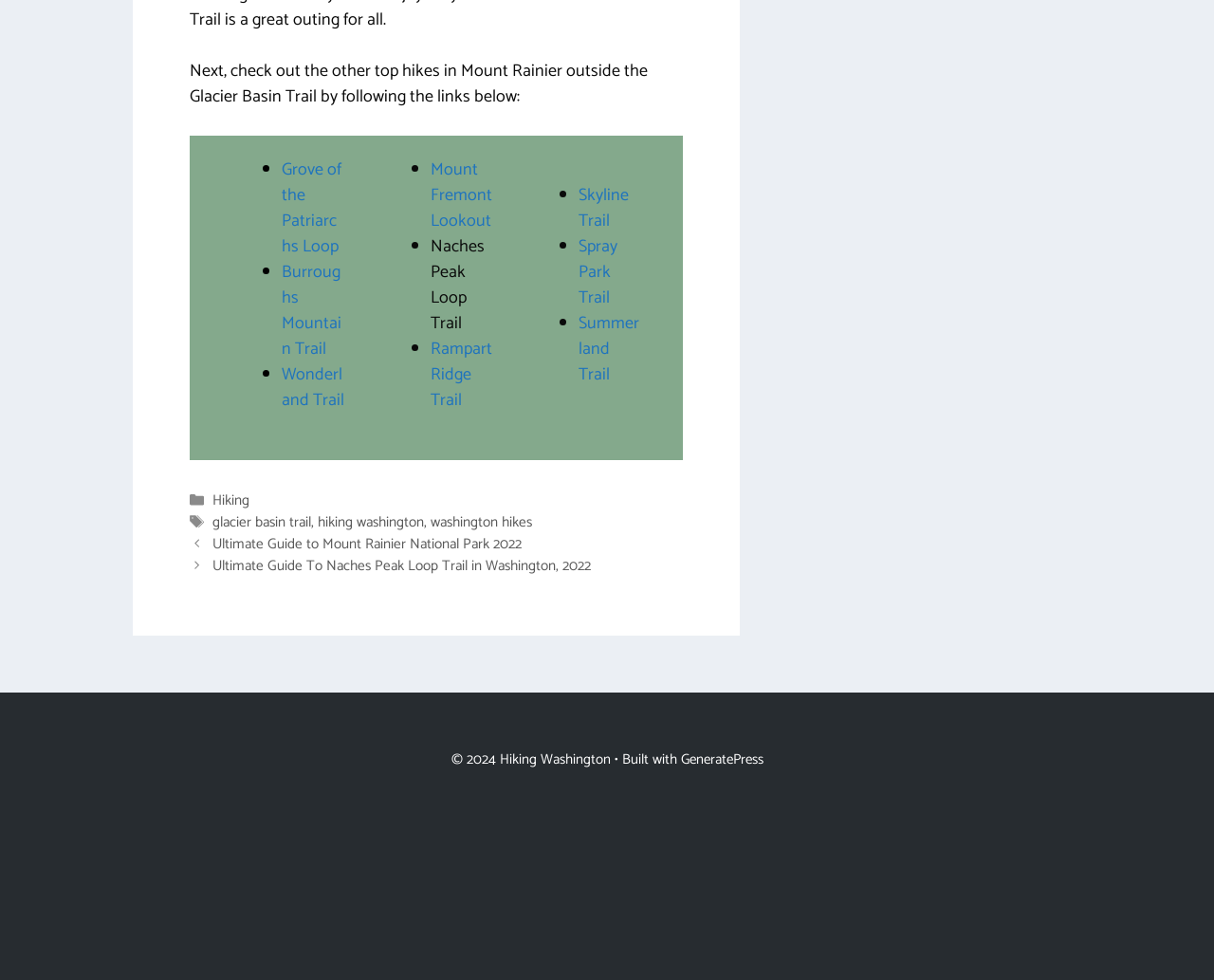Identify the bounding box coordinates of the element to click to follow this instruction: 'Click on the link to Wonderland Trail'. Ensure the coordinates are four float values between 0 and 1, provided as [left, top, right, bottom].

[0.232, 0.367, 0.283, 0.423]